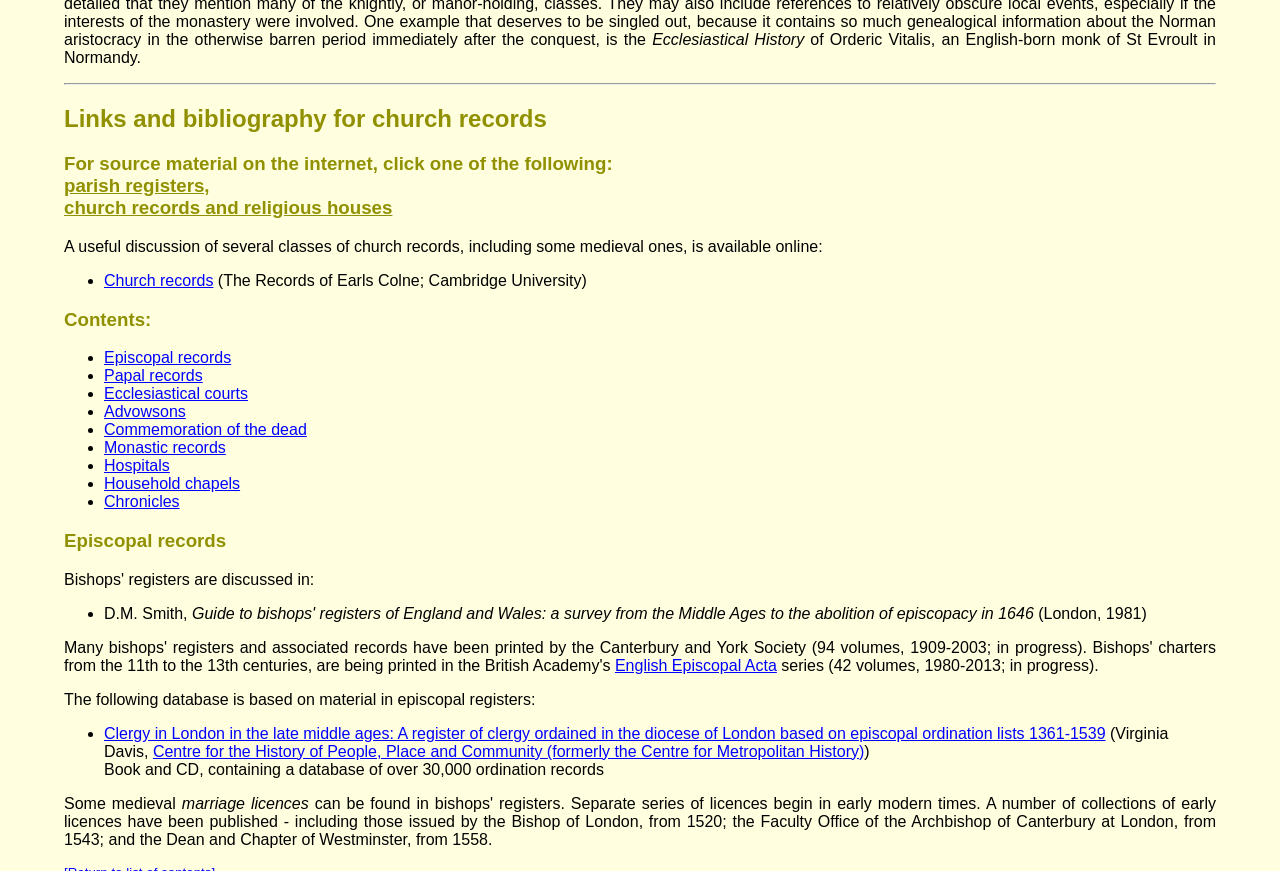Please identify the bounding box coordinates of the clickable area that will fulfill the following instruction: "Click on 'parish registers'". The coordinates should be in the format of four float numbers between 0 and 1, i.e., [left, top, right, bottom].

[0.05, 0.201, 0.164, 0.225]